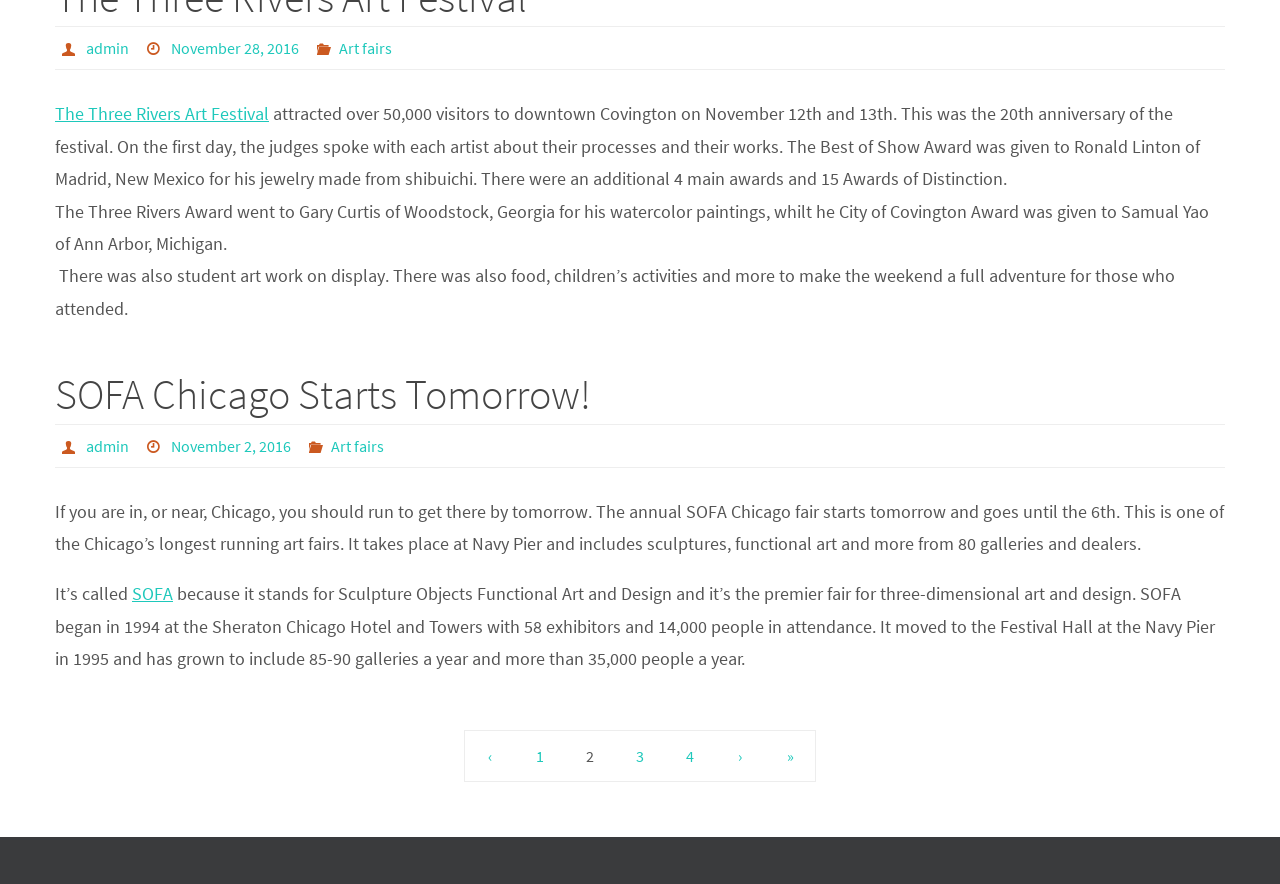Please locate the clickable area by providing the bounding box coordinates to follow this instruction: "View the article about SOFA Chicago".

[0.043, 0.416, 0.462, 0.475]